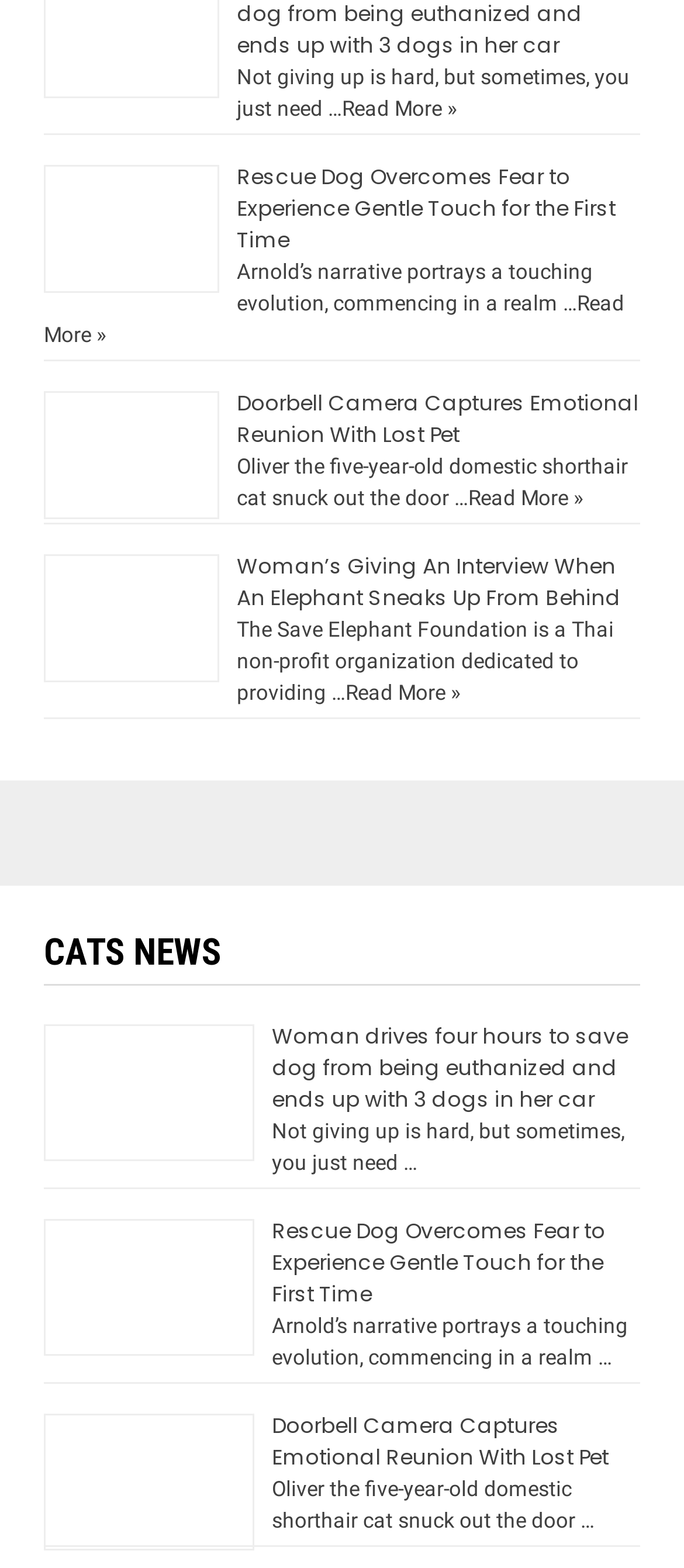Please mark the bounding box coordinates of the area that should be clicked to carry out the instruction: "View the image of Rescue Dog Overcomes Fear to Experience Gentle Touch for the First Time again".

[0.064, 0.777, 0.372, 0.864]